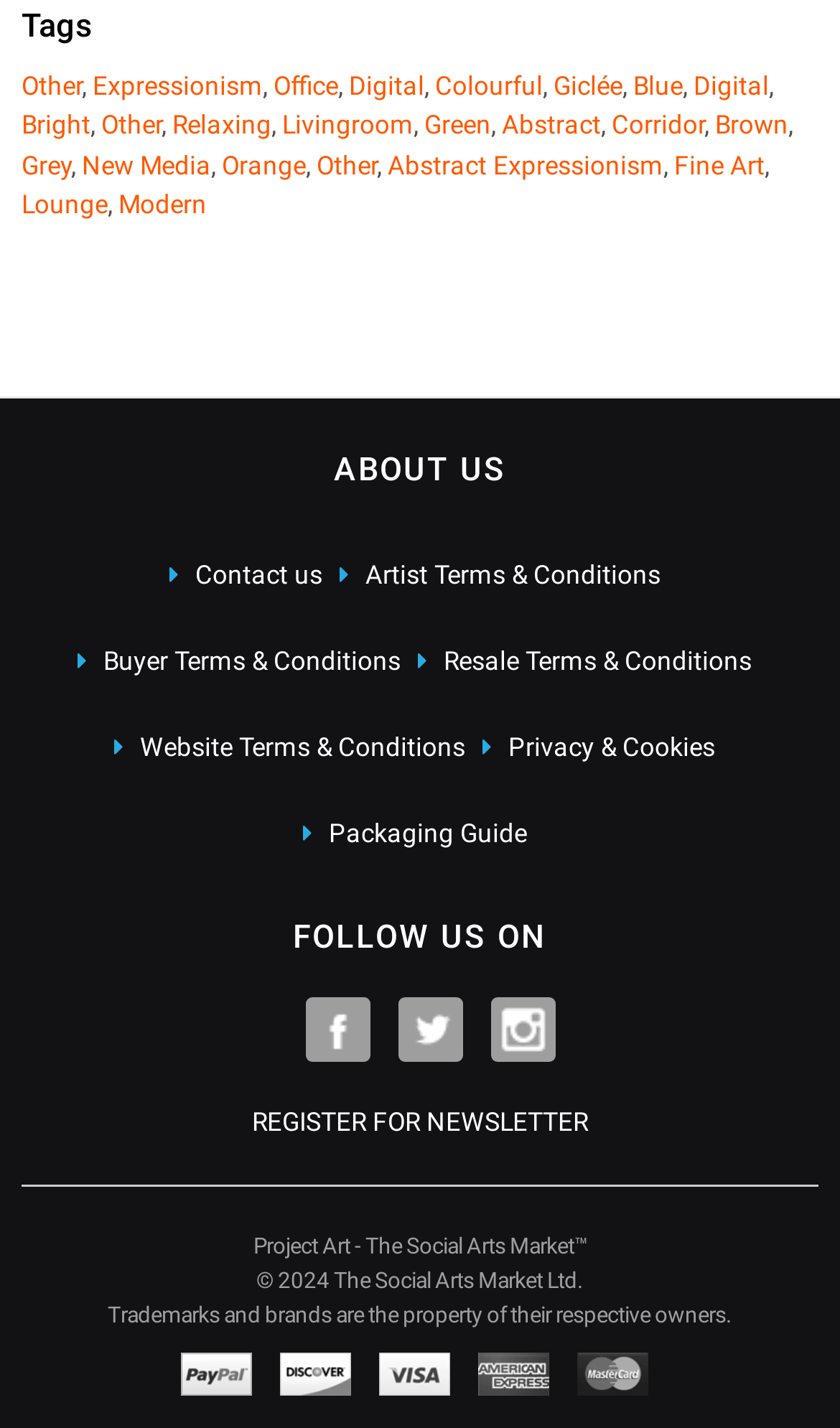What is the purpose of the 'About Us' section?
Refer to the screenshot and respond with a concise word or phrase.

To provide information about the company